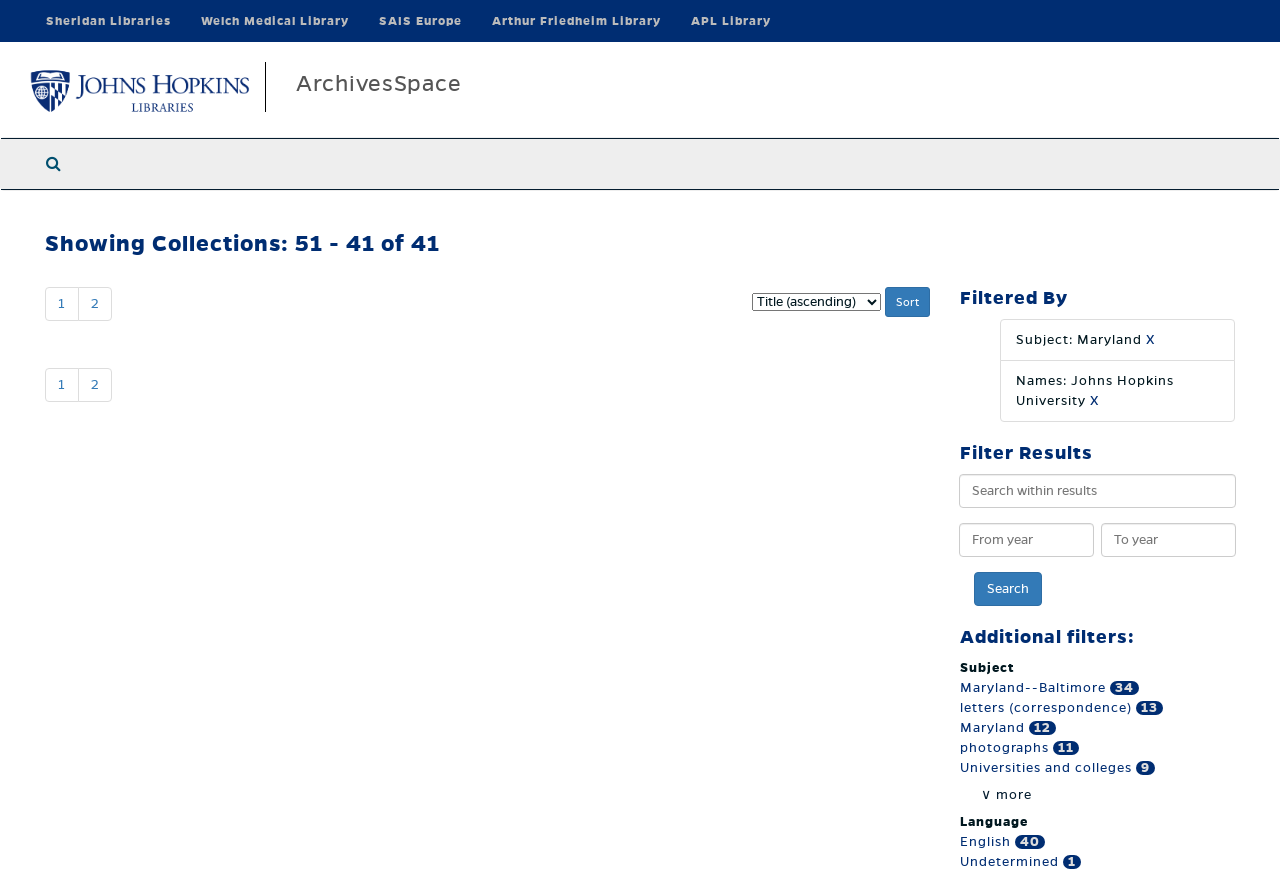Find the bounding box coordinates for the area that should be clicked to accomplish the instruction: "Sort collections".

[0.691, 0.327, 0.727, 0.361]